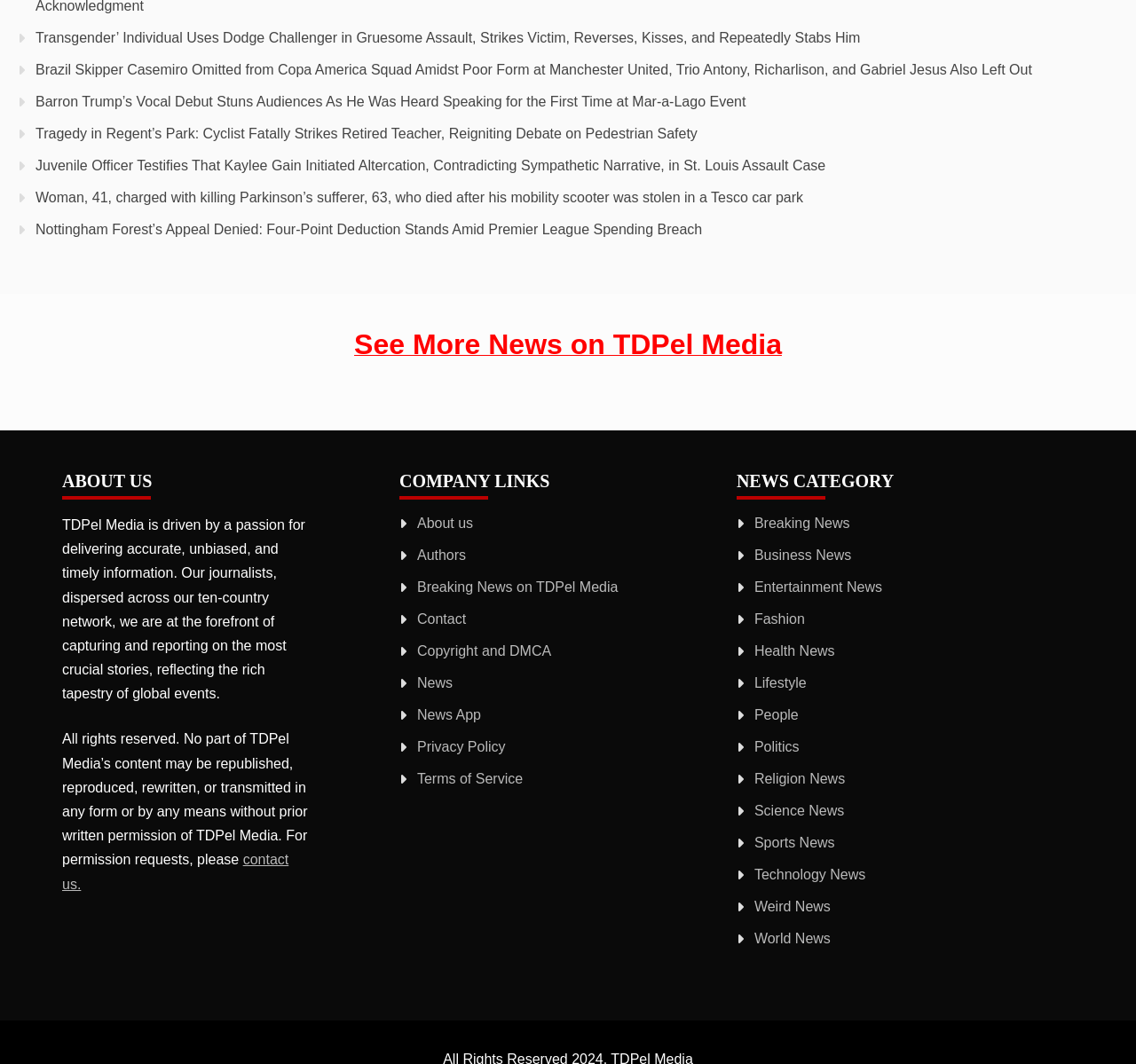What type of content does TDPel Media primarily feature?
Based on the image, answer the question with as much detail as possible.

Based on the numerous news article links on the webpage, it appears that TDPel Media primarily features news articles on various topics. The website seems to be a news aggregator or publisher, with a focus on providing timely and accurate information to its users.